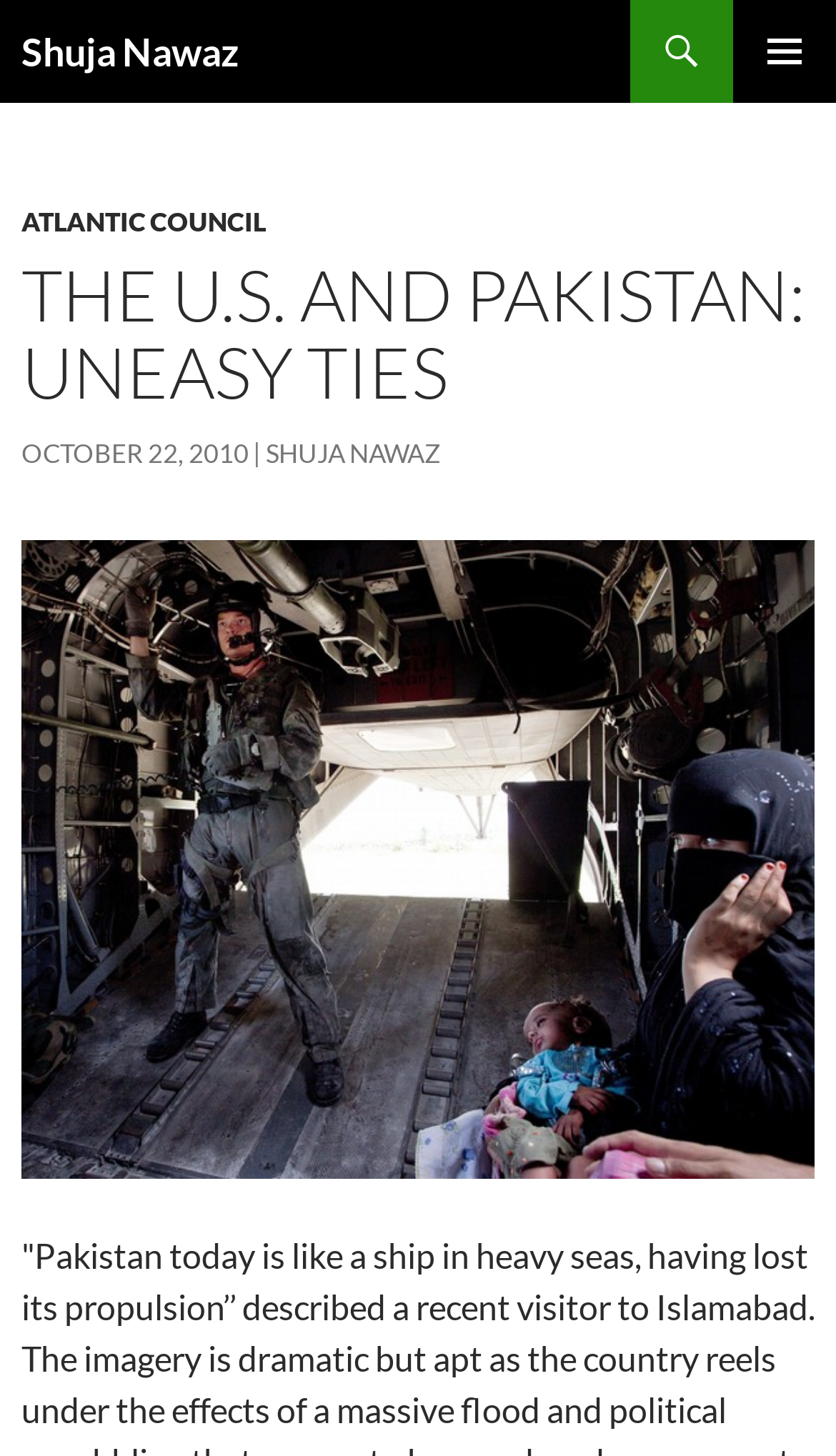What is the date of the article?
Based on the screenshot, answer the question with a single word or phrase.

OCTOBER 22, 2010